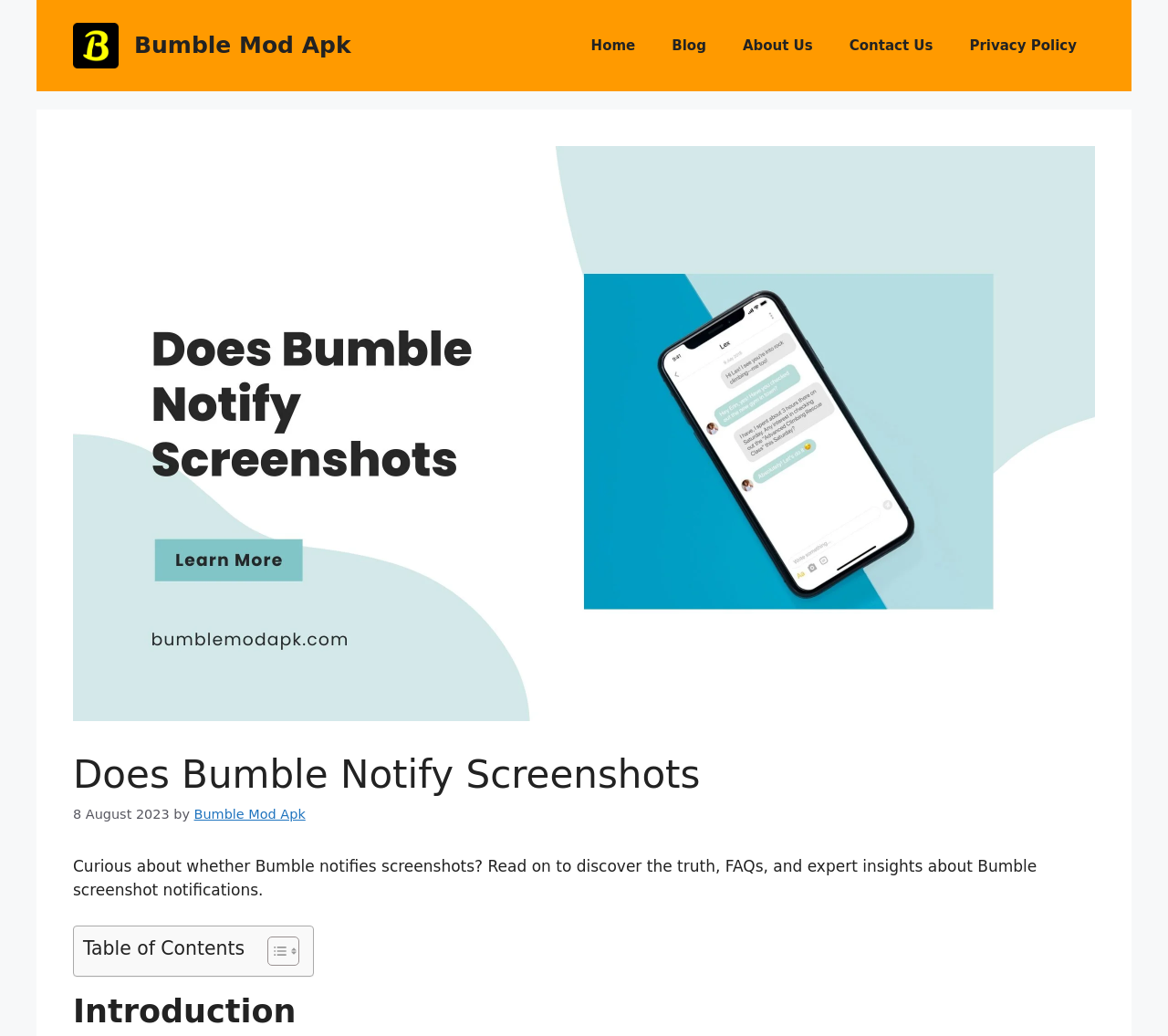Respond concisely with one word or phrase to the following query:
What is the date of the article?

8 August 2023